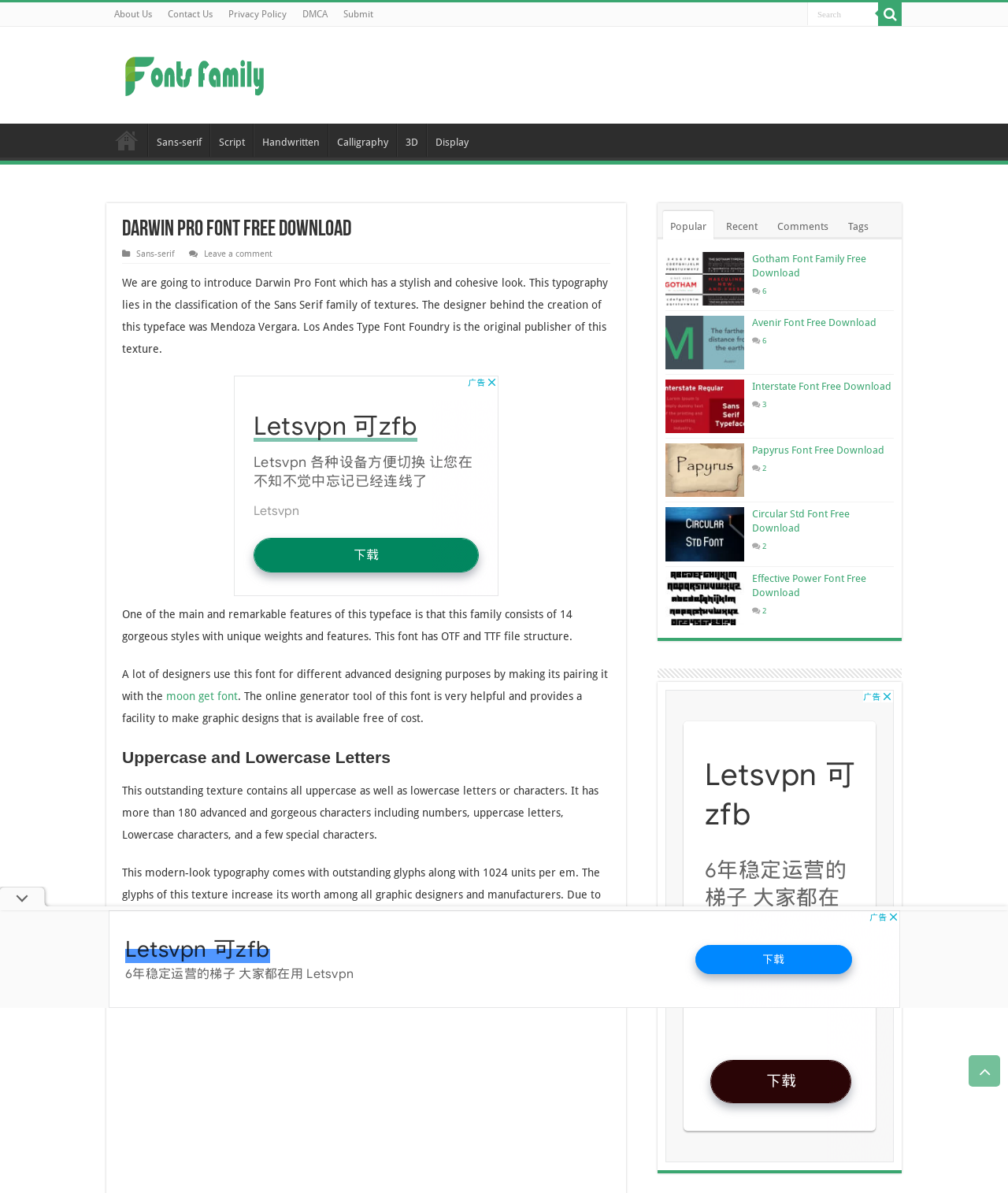Please find the bounding box coordinates of the section that needs to be clicked to achieve this instruction: "View the archives of May 2015".

None